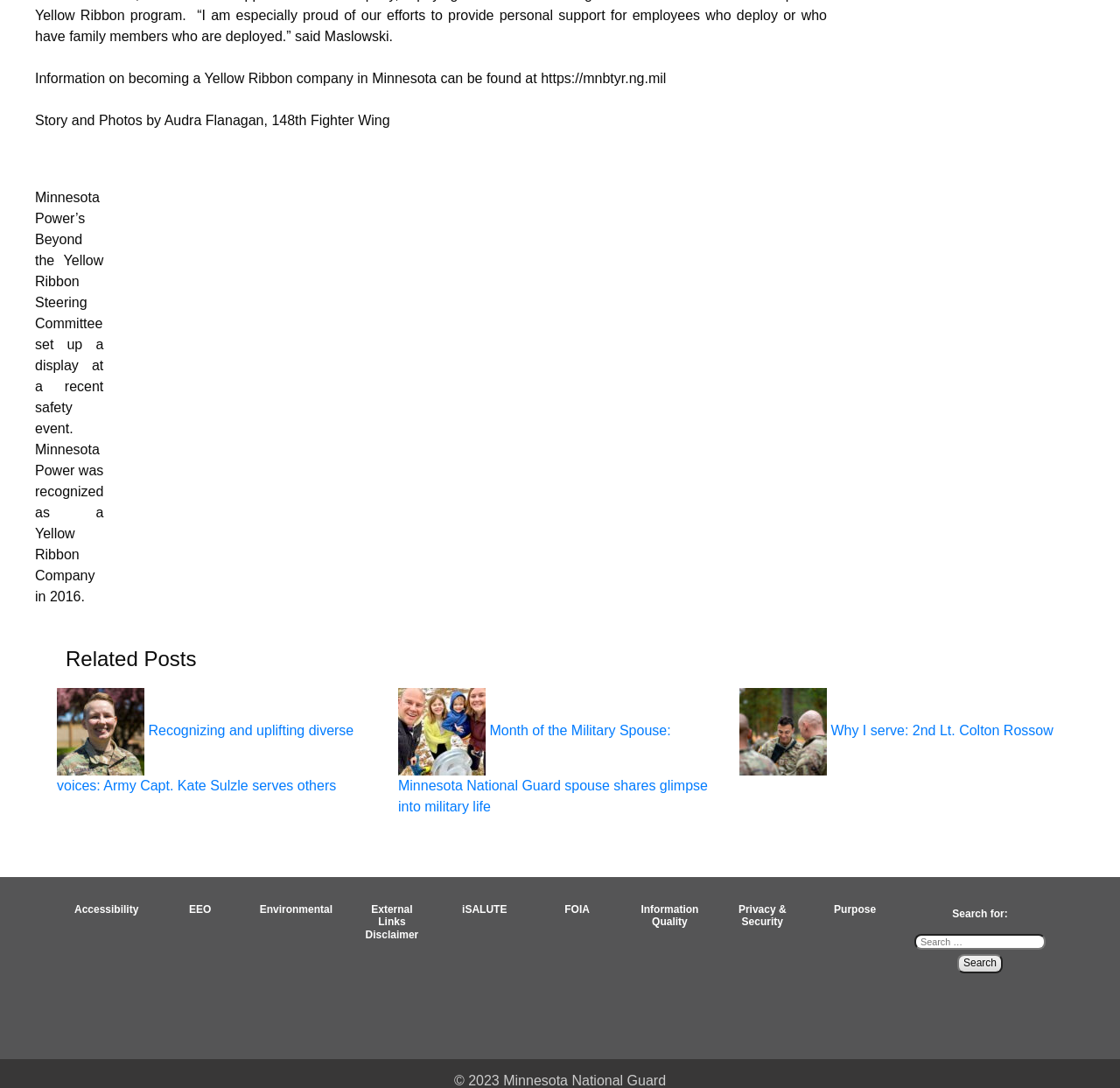Kindly respond to the following question with a single word or a brief phrase: 
What is the purpose of the 'Related Posts' section?

To show related articles